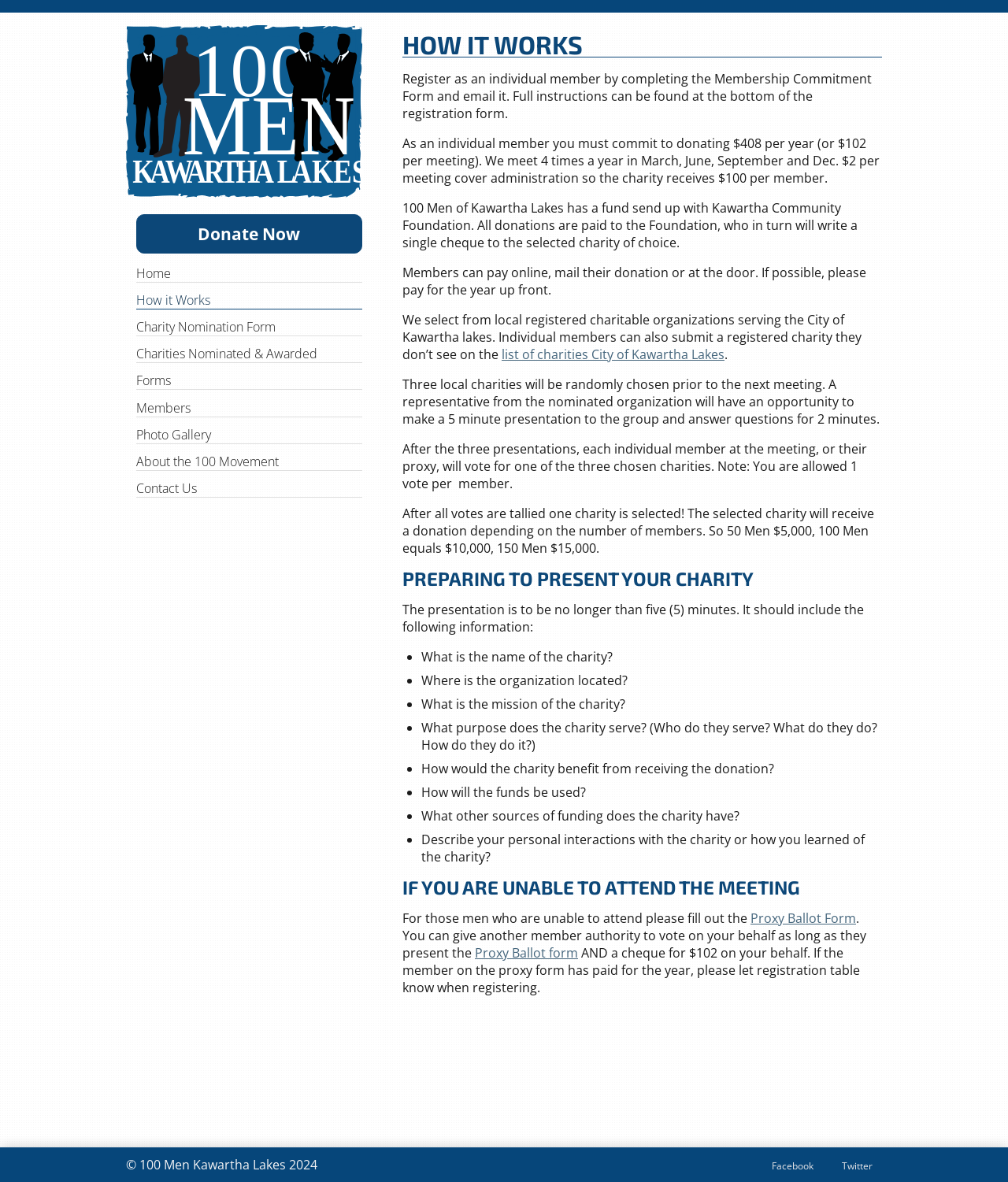Locate the headline of the webpage and generate its content.

HOW IT WORKS